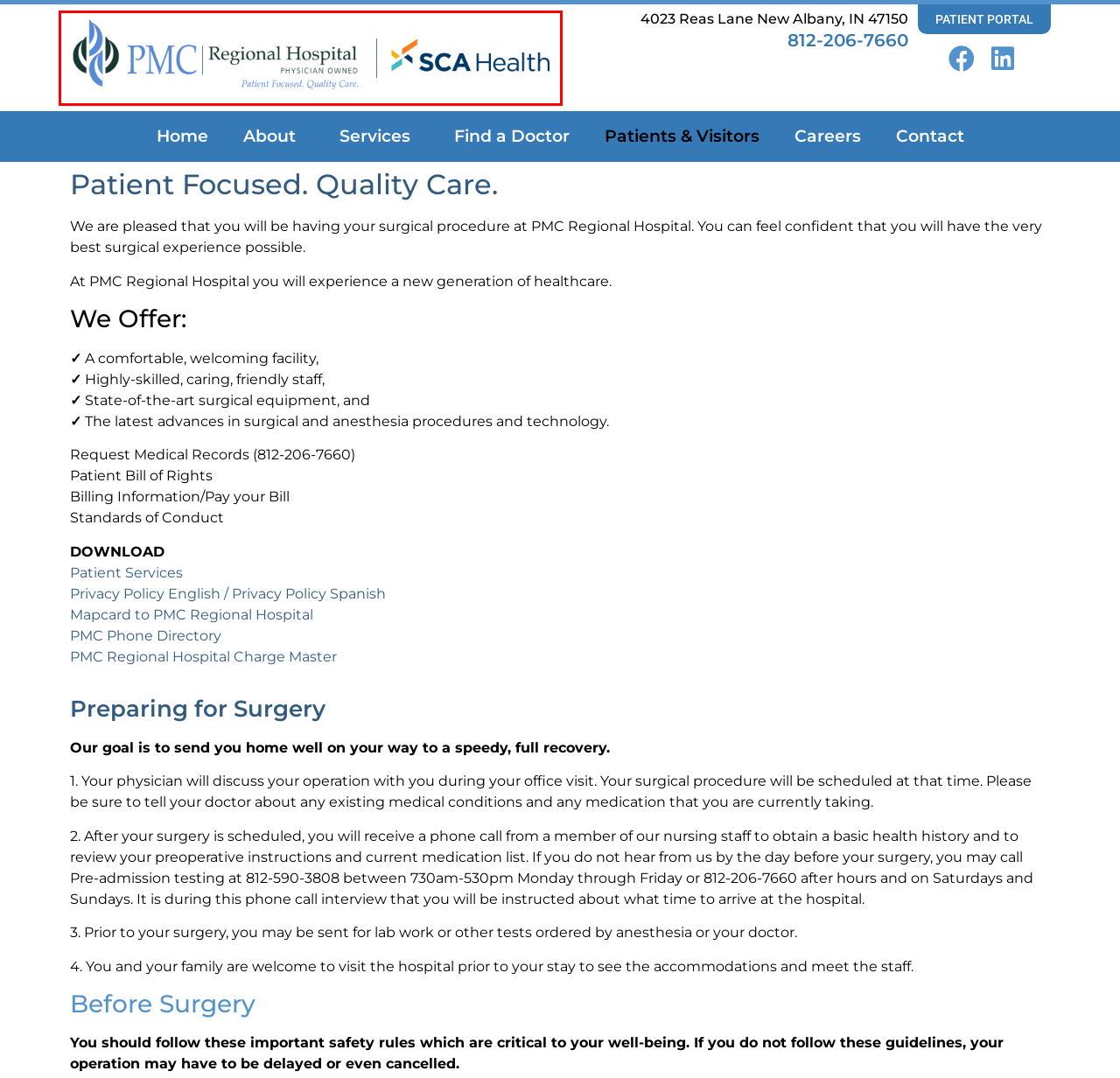Observe the provided screenshot of a webpage with a red bounding box around a specific UI element. Choose the webpage description that best fits the new webpage after you click on the highlighted element. These are your options:
A. Careers - PMC Regional Hospital
B. Website Privacy Policy - PMC Regional Hospital
C. Contact - PMC Regional Hospital
D. Patient Portal - PMC Regional Hospital
E. Website Accessibility - PMC Regional Hospital
F. Patient Rights - PMC Regional Hospital
G. Home - PMC Regional Hospital
H. Find a Doctor - PMC Regional Hospital

G